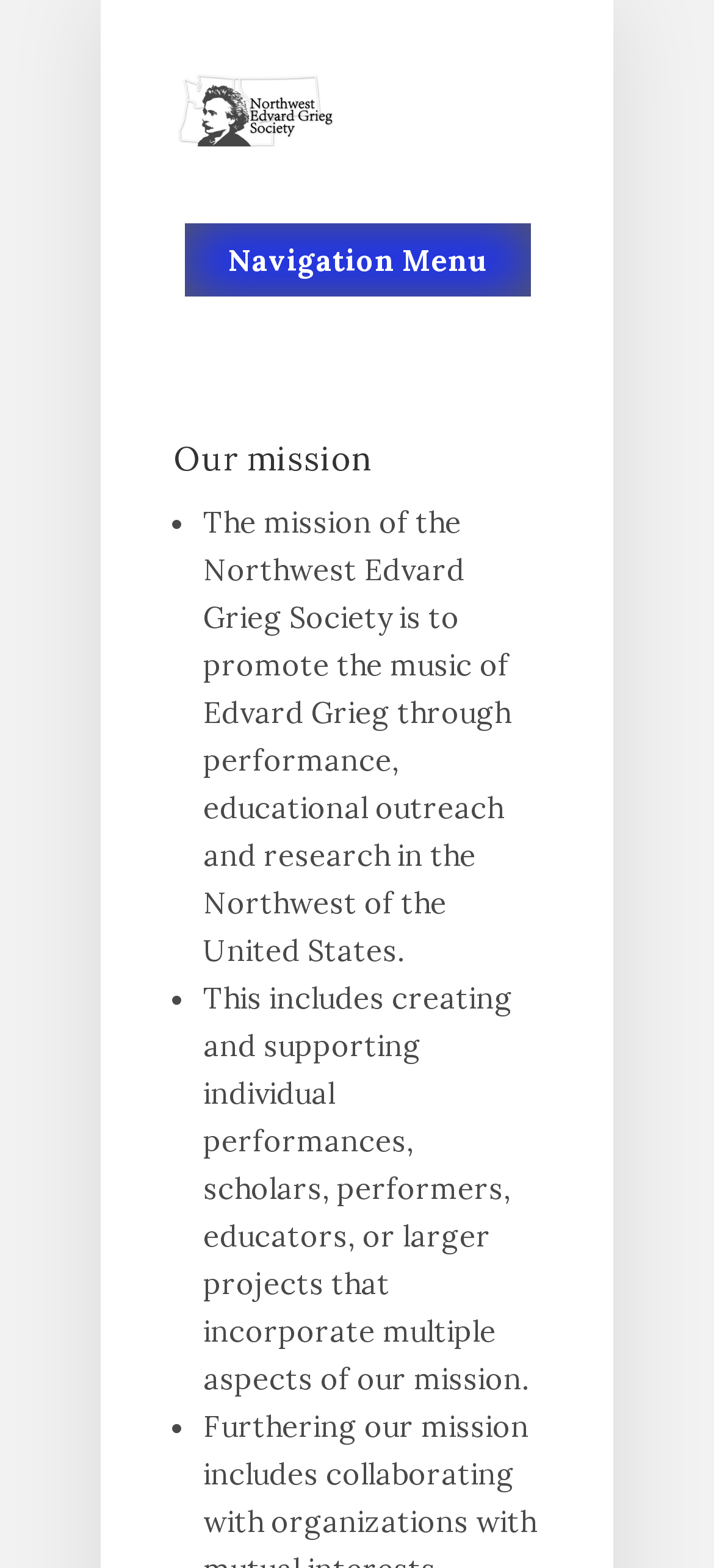What are the aspects of the society's mission?
Answer the question with just one word or phrase using the image.

Performance, outreach, research